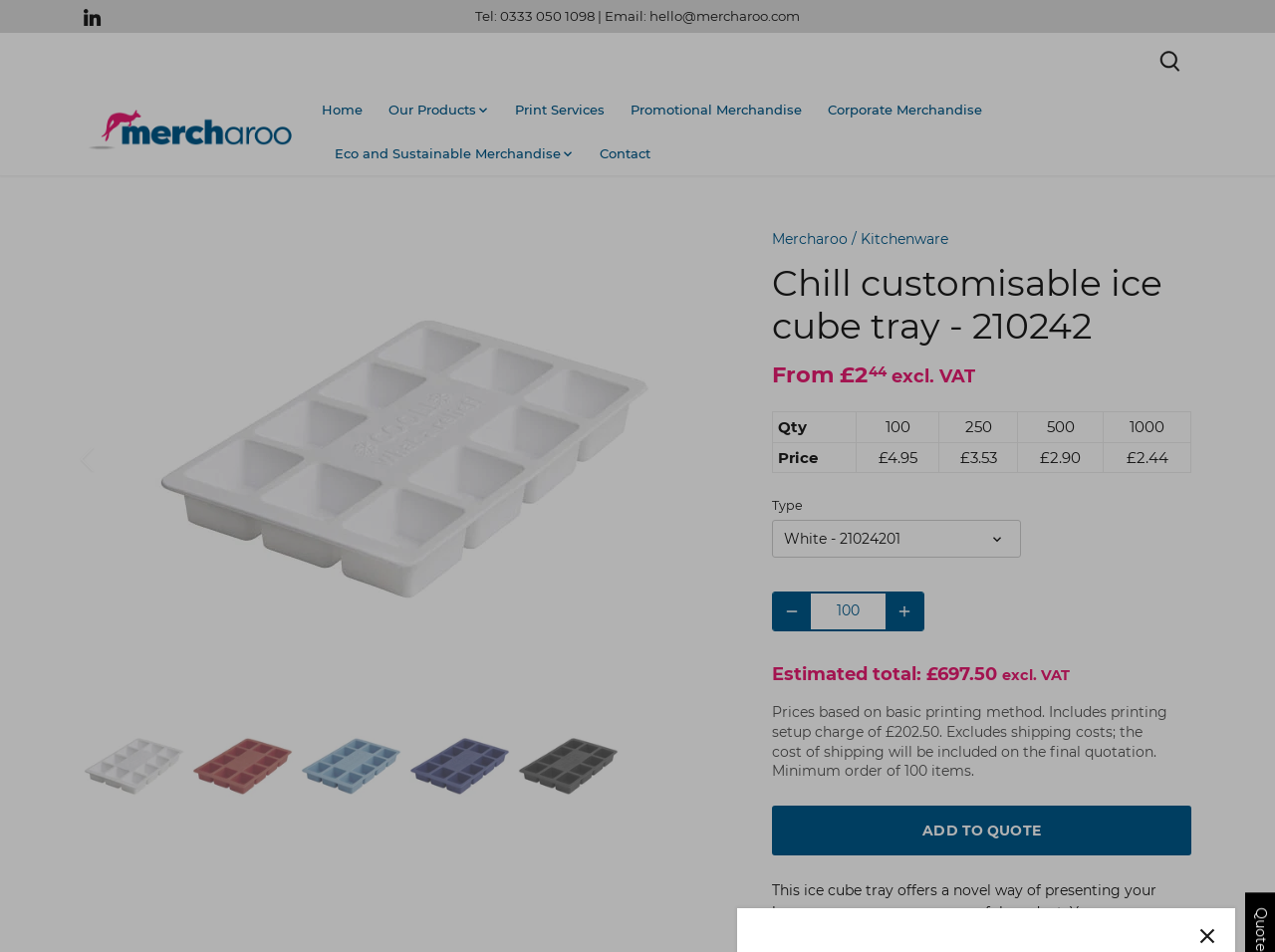Determine the bounding box coordinates for the region that must be clicked to execute the following instruction: "Increase the quantity".

[0.695, 0.622, 0.724, 0.662]